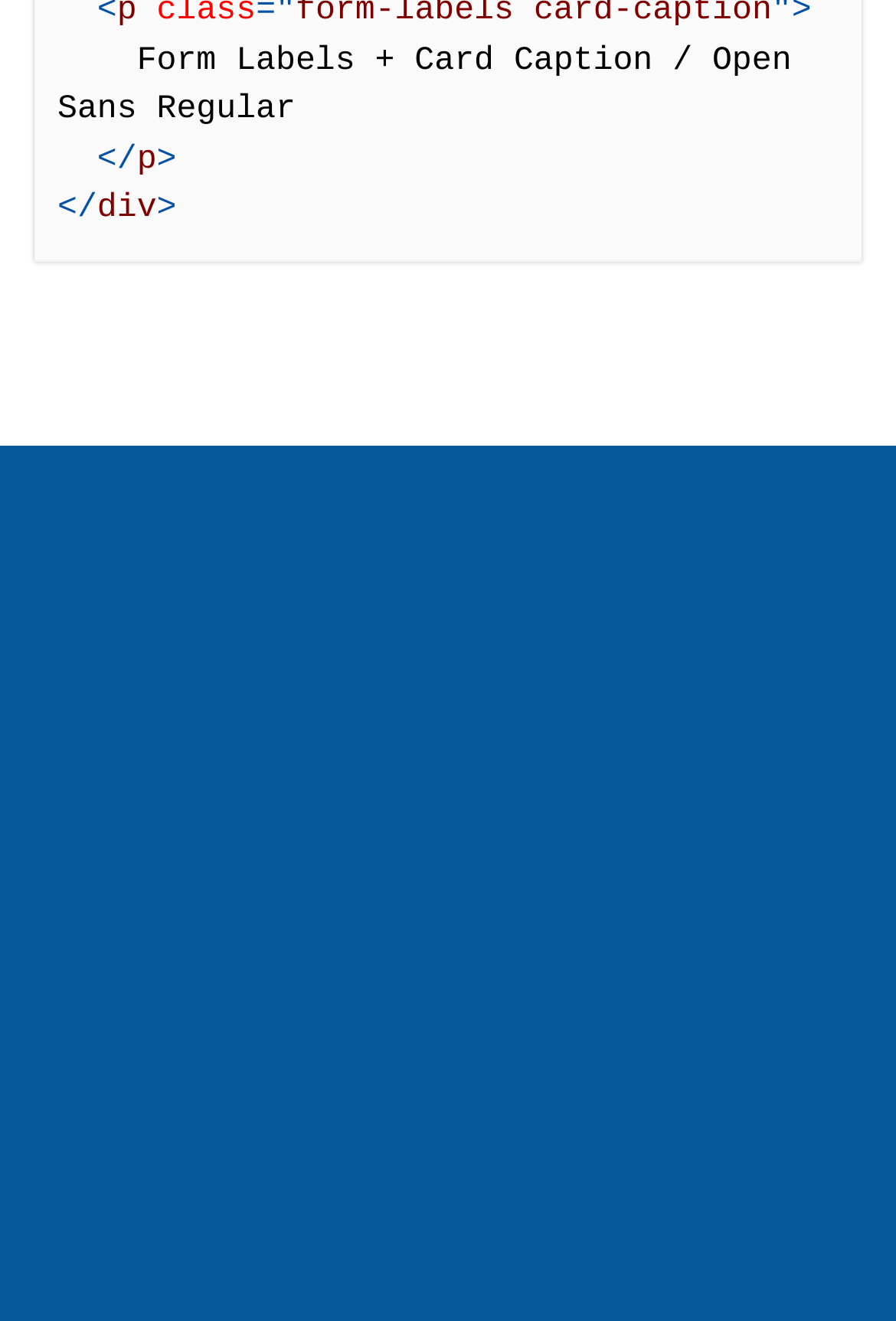What is the purpose of the 'Getting Started' link?
Please elaborate on the answer to the question with detailed information.

The 'Getting Started' link is likely to guide users on how to use the products or services offered by Trimble, as it is a common phrase used in websites to help users get started with their offerings.